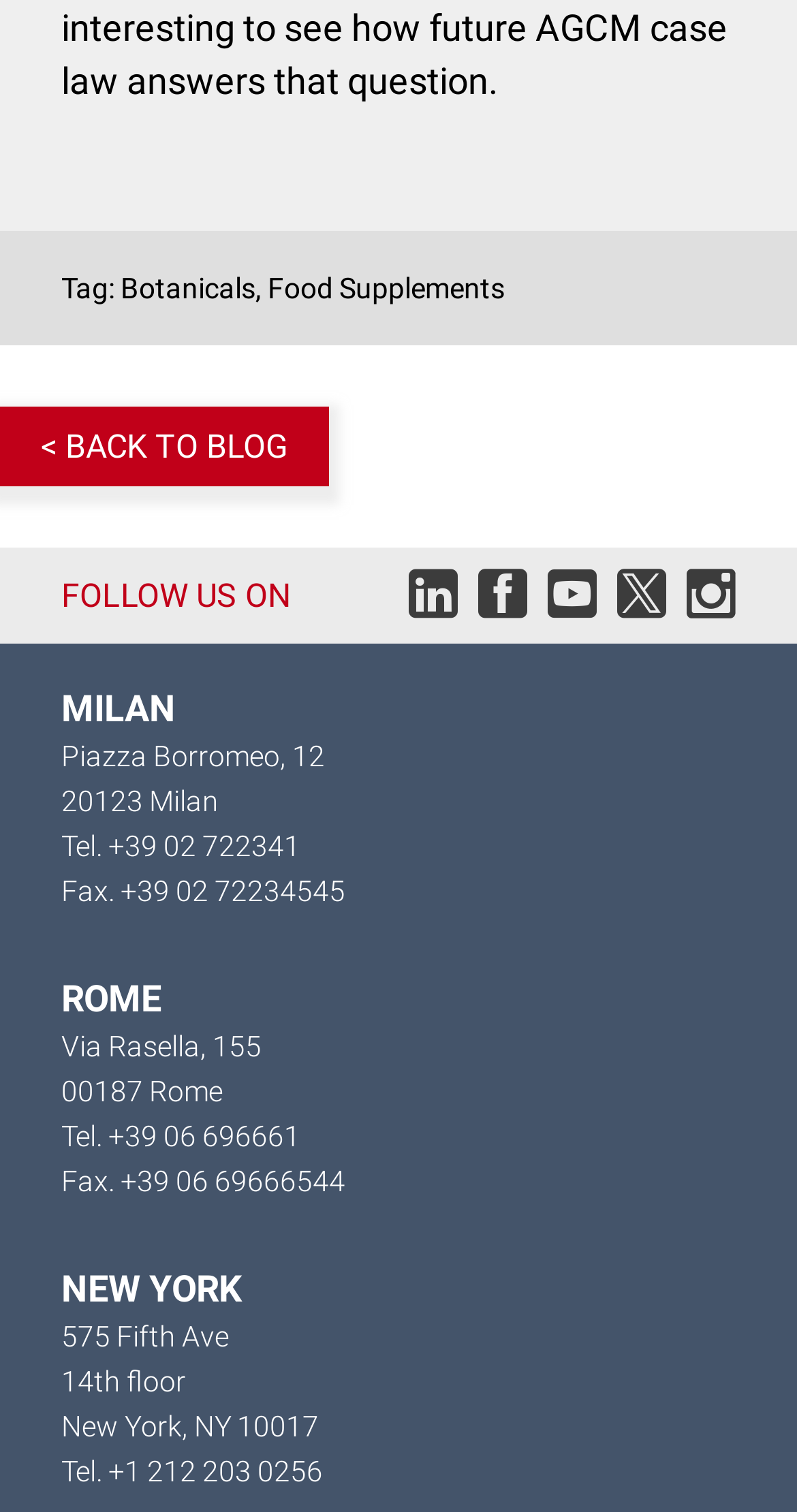Please pinpoint the bounding box coordinates for the region I should click to adhere to this instruction: "Visit Food Supplements".

[0.336, 0.18, 0.633, 0.201]